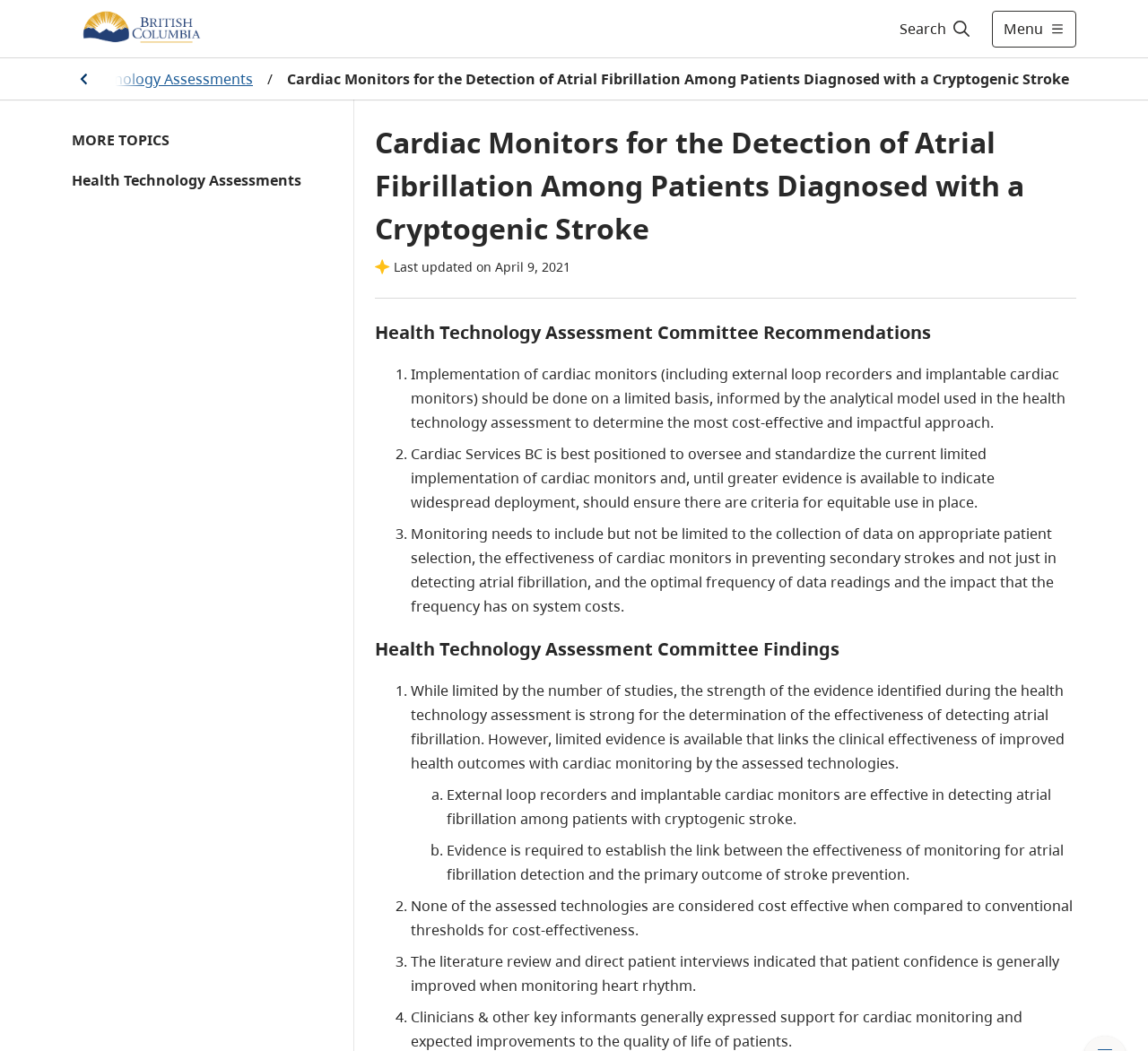What is the effect of cardiac monitoring on patient confidence?
Please craft a detailed and exhaustive response to the question.

According to the webpage, the literature review and direct patient interviews indicated that patient confidence is generally improved when monitoring heart rhythm. This suggests that cardiac monitoring has a positive impact on patient confidence.